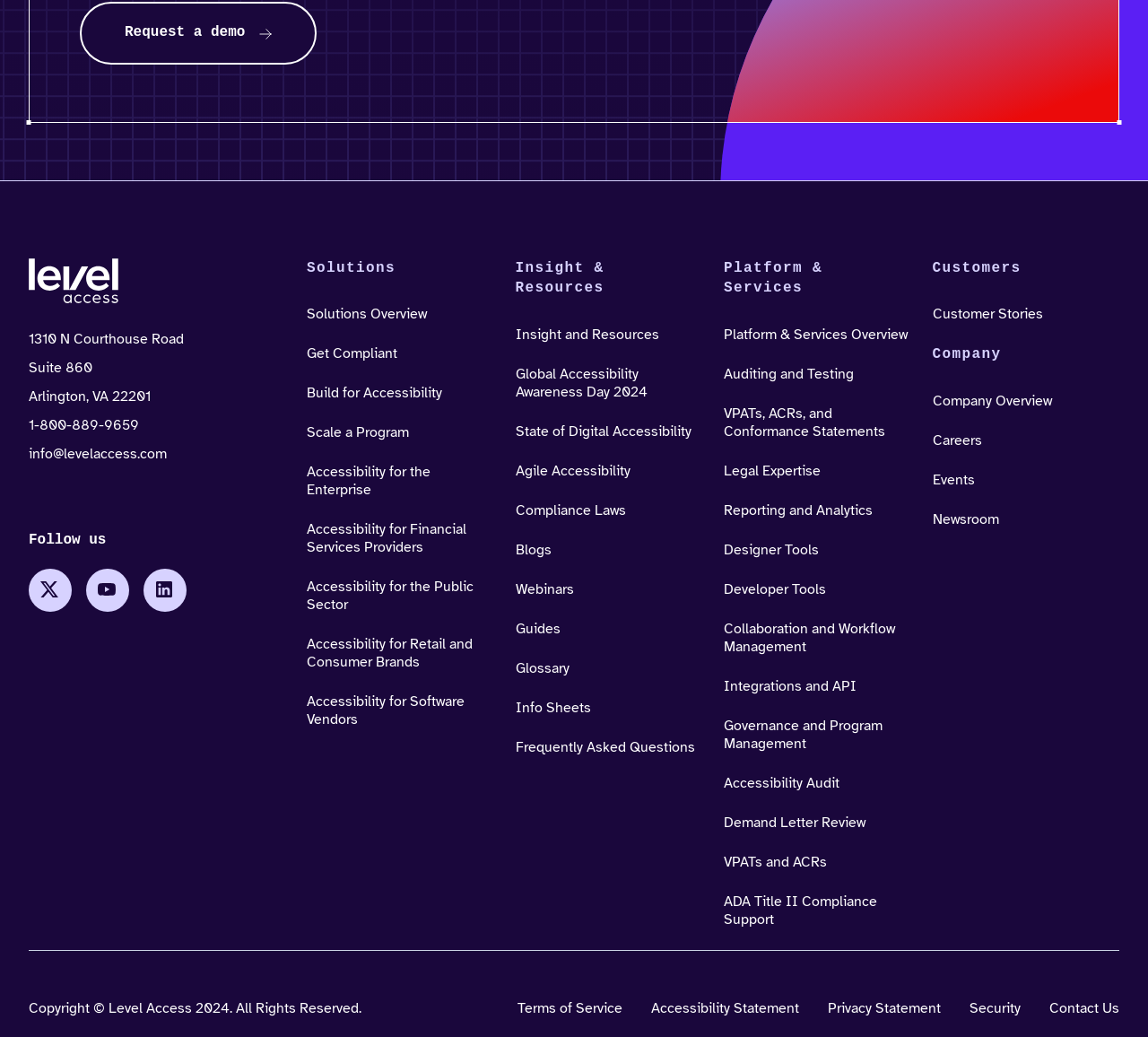Please answer the following question using a single word or phrase: 
What is the copyright year of the company?

2024